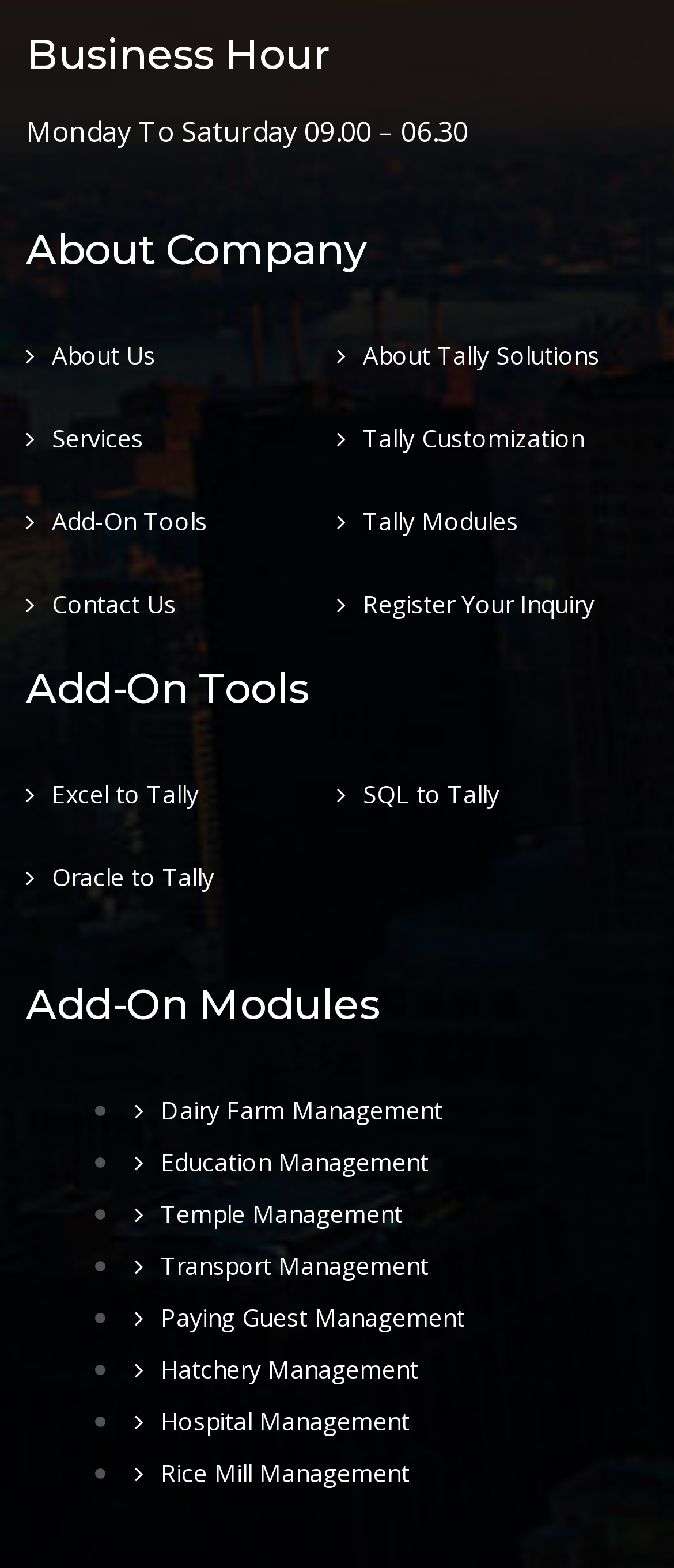What is the first service listed?
From the screenshot, provide a brief answer in one word or phrase.

Services